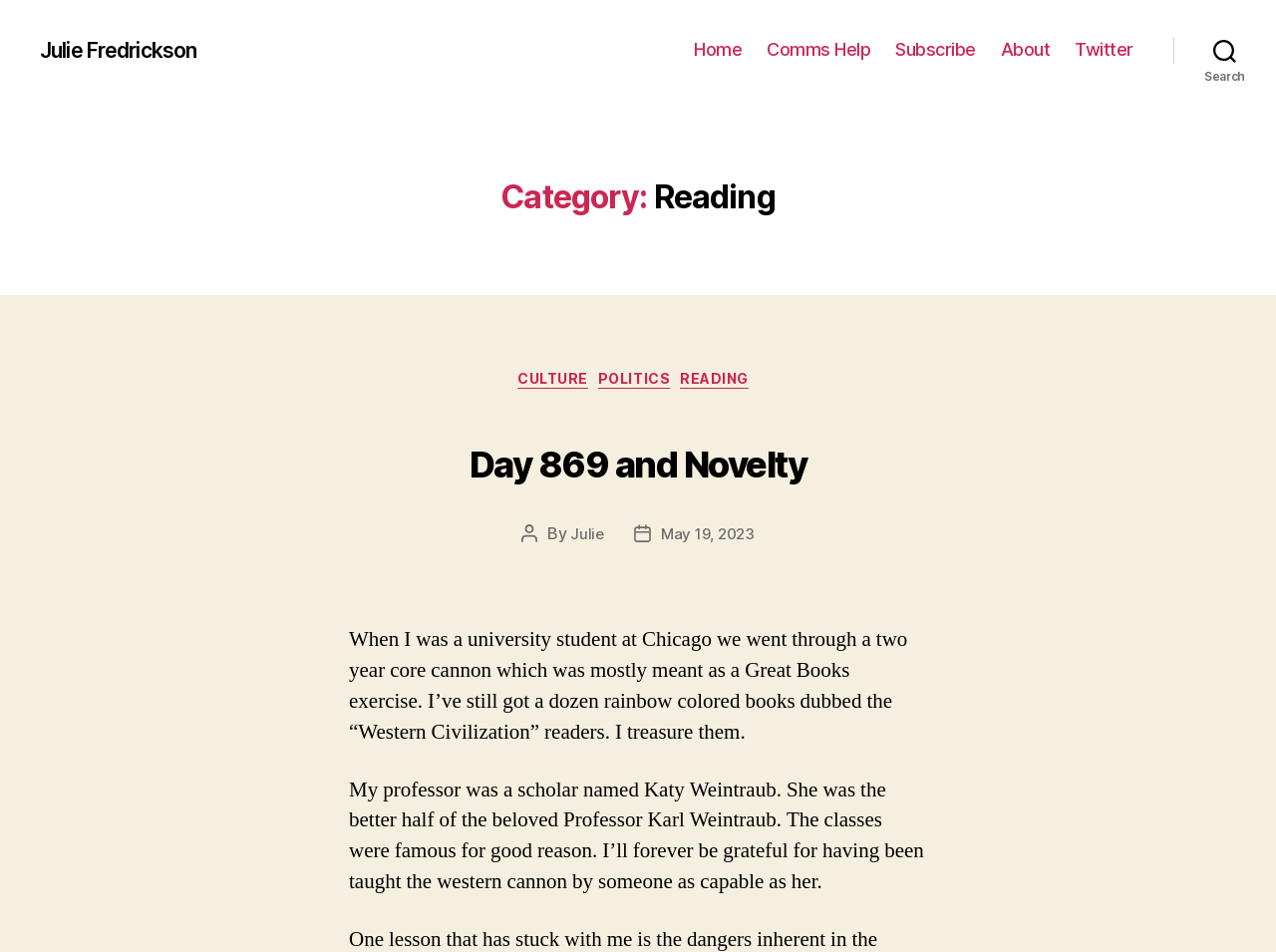Give a full account of the webpage's elements and their arrangement.

The webpage is a blog page titled "Reading – Page 2 – Julie Fredrickson". At the top left, there is a link to "Julie Fredrickson". Below it, there is a horizontal navigation bar with five links: "Home", "Comms Help", "Subscribe", "About", and "Twitter", aligned from left to right. 

To the right of the navigation bar, there is a search button. Below the navigation bar, there is a header section with a heading "Category: Reading". 

Under the header section, there are two sections. The first section has a heading "Categories" with three links: "CULTURE", "POLITICS", and "READING", aligned from left to right. 

The second section has a heading "Day 869 and Novelty" with a link to the same title. Below it, there is information about the post author, "Julie", and the post date, "May 19, 2023". 

The main content of the page is a two-paragraph article. The first paragraph talks about the author's experience with a Great Books exercise in university, and the second paragraph expresses gratitude towards the professor who taught the western cannon.